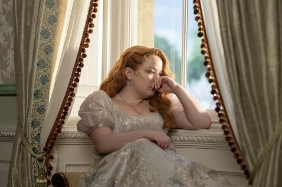Respond to the following query with just one word or a short phrase: 
When is the series 'Bridgerton' returning to Netflix?

May and June 2024